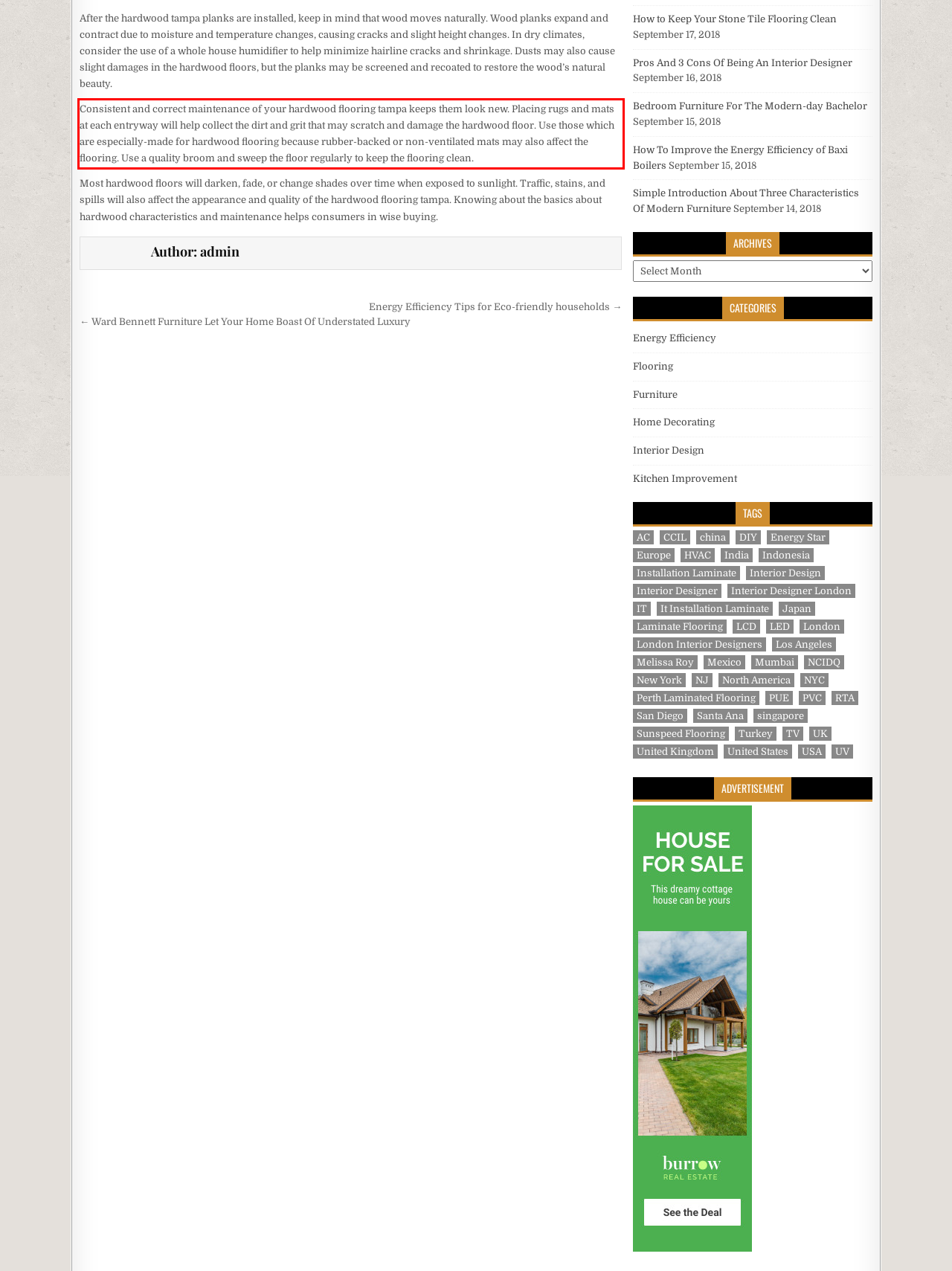Perform OCR on the text inside the red-bordered box in the provided screenshot and output the content.

Consistent and correct maintenance of your hardwood flooring tampa keeps them look new. Placing rugs and mats at each entryway will help collect the dirt and grit that may scratch and damage the hardwood floor. Use those which are especially-made for hardwood flooring because rubber-backed or non-ventilated mats may also affect the flooring. Use a quality broom and sweep the floor regularly to keep the flooring clean.